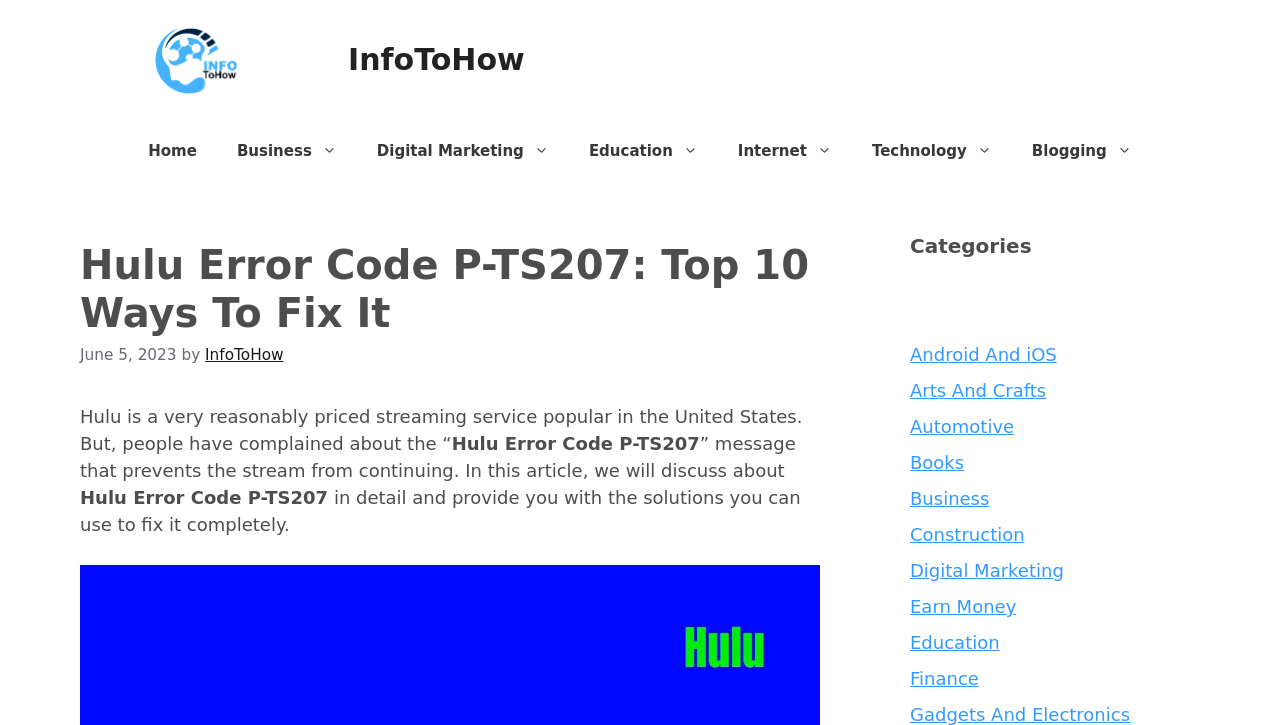Predict the bounding box coordinates of the area that should be clicked to accomplish the following instruction: "click on the Home link". The bounding box coordinates should consist of four float numbers between 0 and 1, i.e., [left, top, right, bottom].

[0.1, 0.166, 0.169, 0.249]